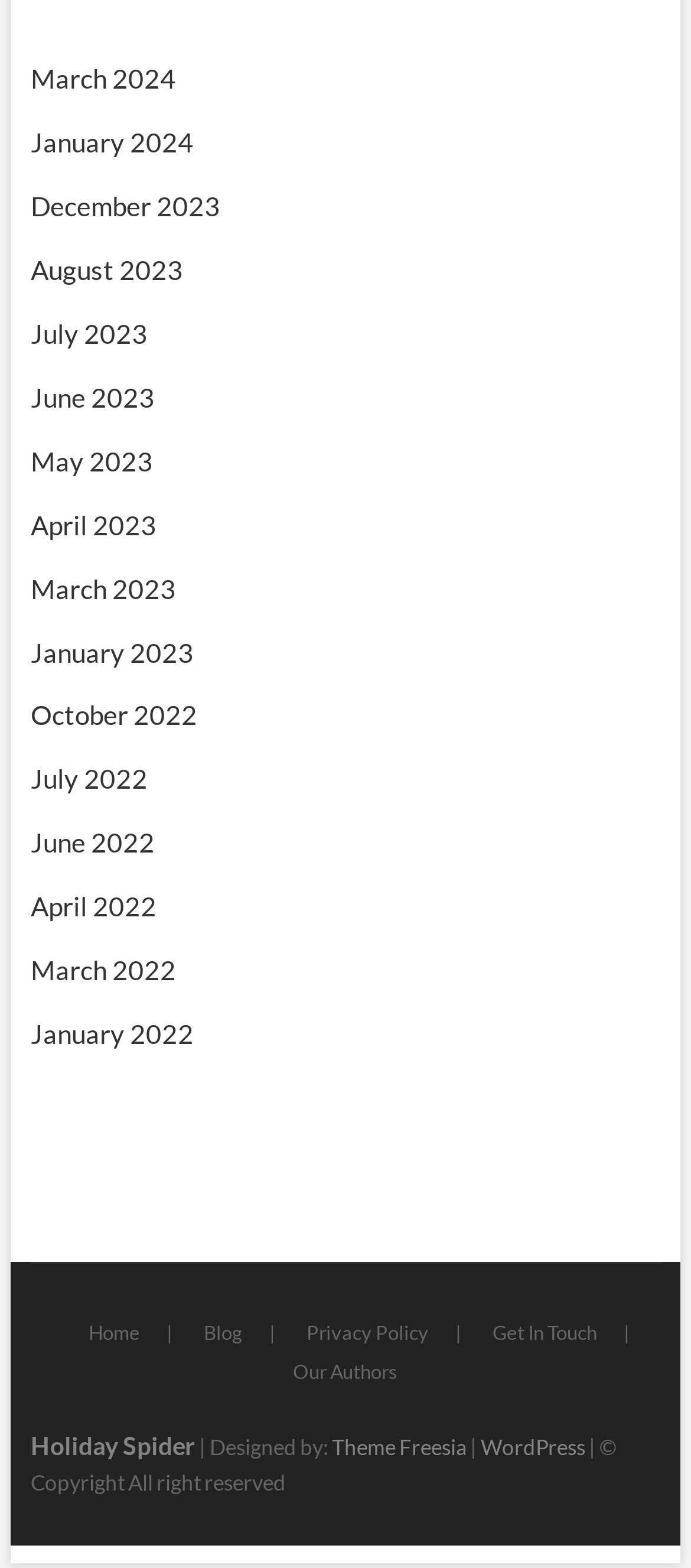Please specify the bounding box coordinates of the area that should be clicked to accomplish the following instruction: "Read Blog". The coordinates should consist of four float numbers between 0 and 1, i.e., [left, top, right, bottom].

[0.256, 0.84, 0.39, 0.86]